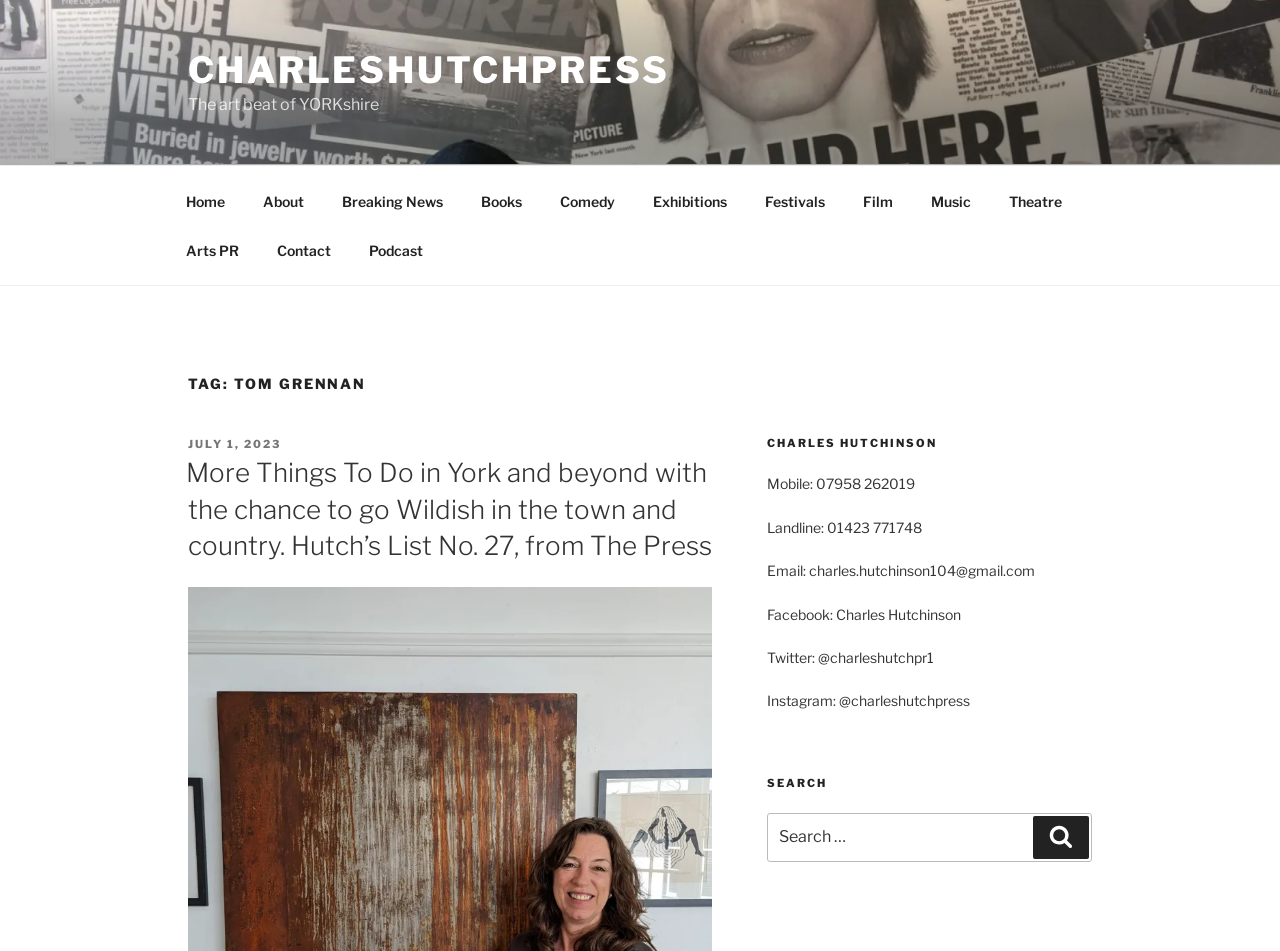Identify the bounding box coordinates of the section to be clicked to complete the task described by the following instruction: "Click on Home". The coordinates should be four float numbers between 0 and 1, formatted as [left, top, right, bottom].

[0.131, 0.186, 0.189, 0.237]